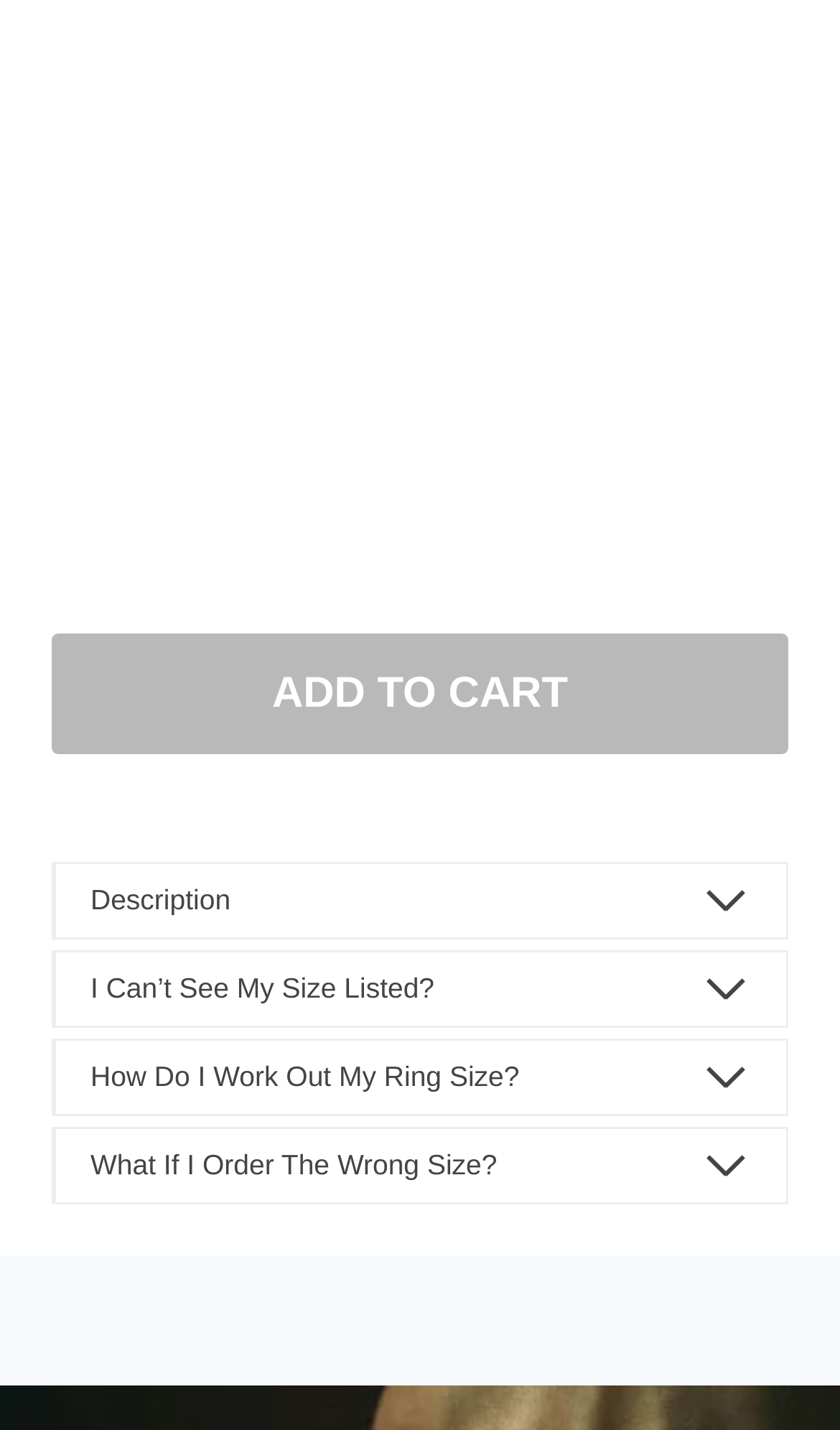Predict the bounding box for the UI component with the following description: "Add to Cart".

[0.062, 0.443, 0.938, 0.528]